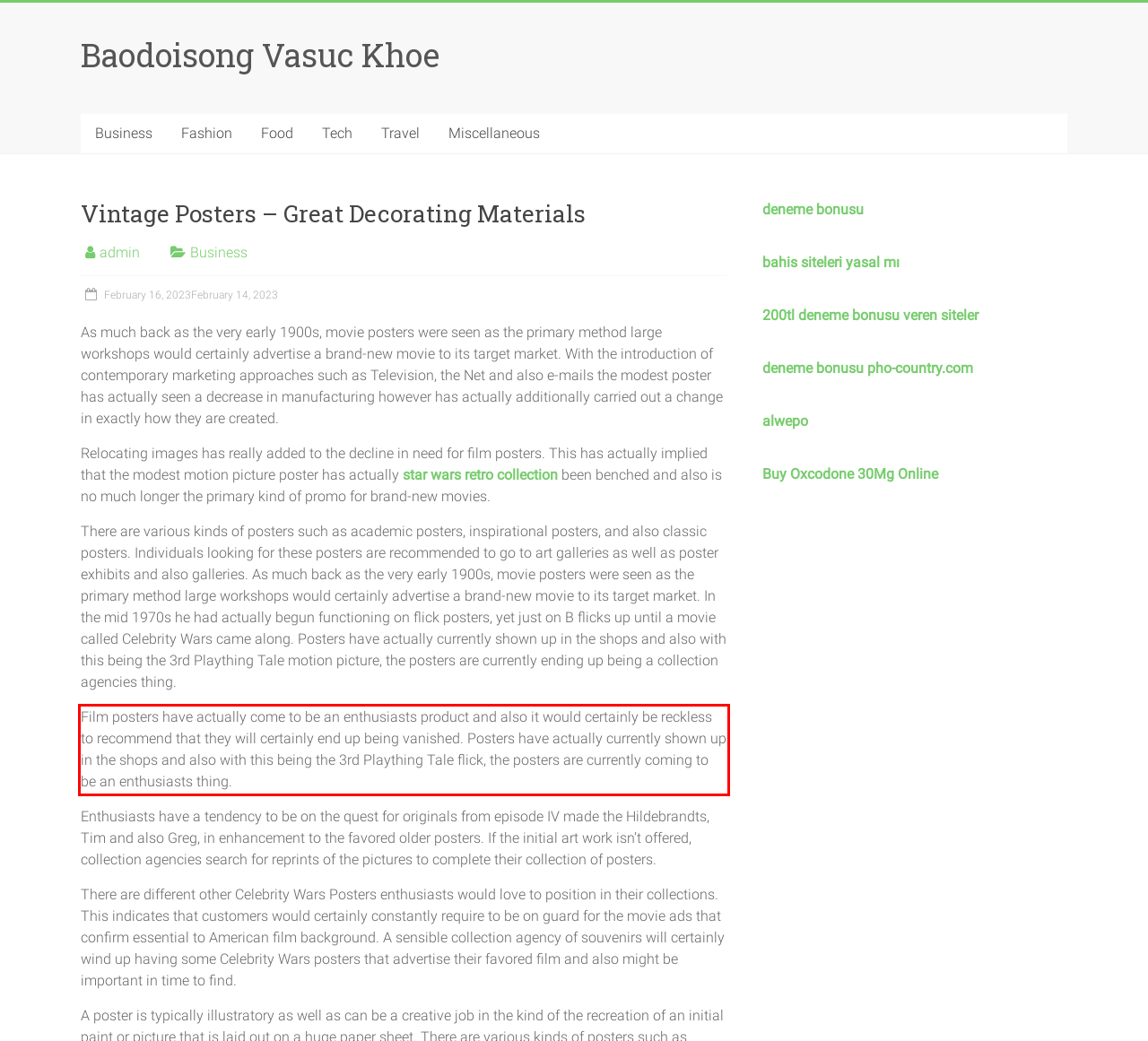Given a screenshot of a webpage with a red bounding box, please identify and retrieve the text inside the red rectangle.

Film posters have actually come to be an enthusiasts product and also it would certainly be reckless to recommend that they will certainly end up being vanished. Posters have actually currently shown up in the shops and also with this being the 3rd Plaything Tale flick, the posters are currently coming to be an enthusiasts thing.